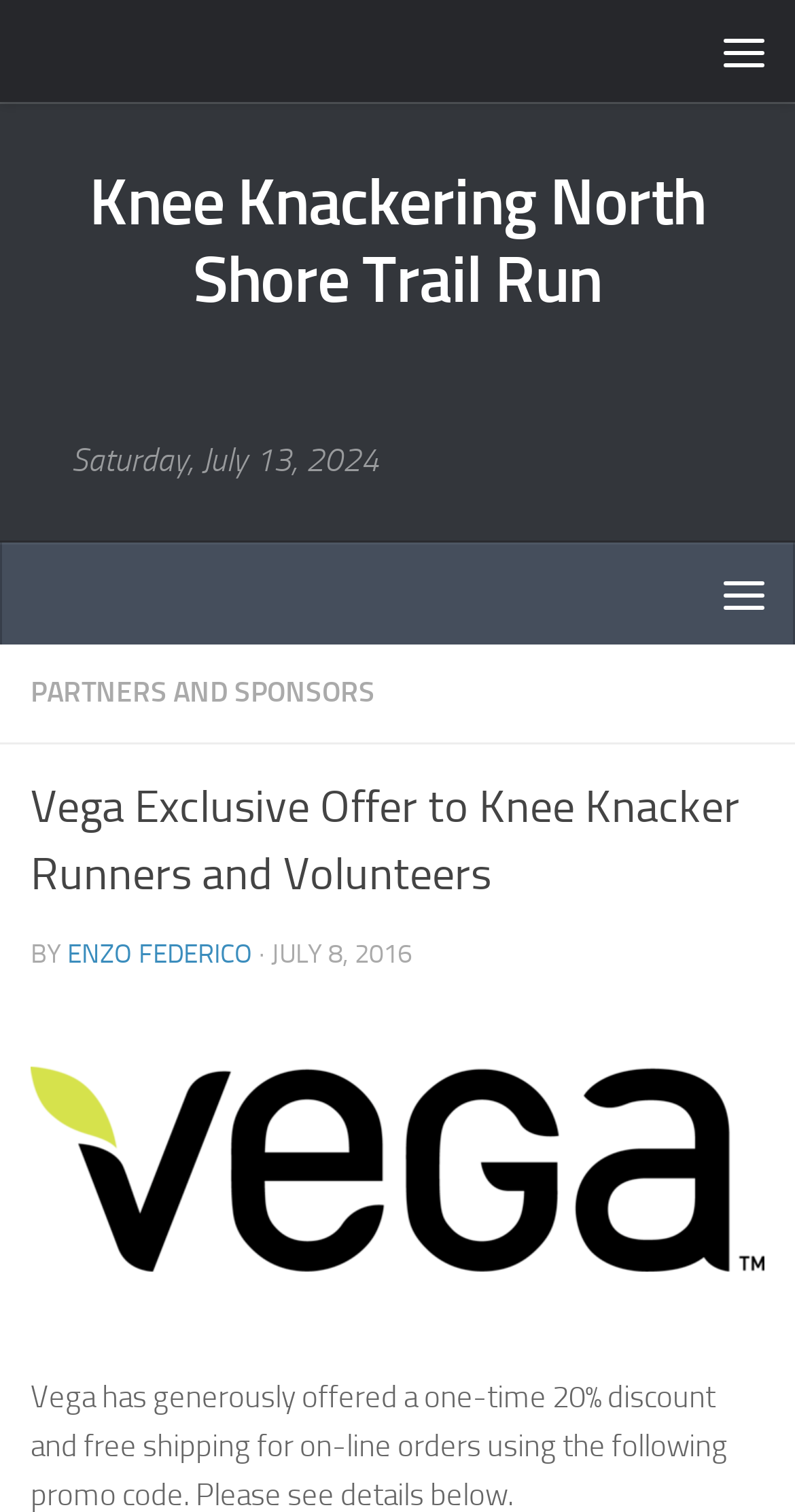Respond concisely with one word or phrase to the following query:
What is the name of the author mentioned in the webpage?

ENZO FEDERICO